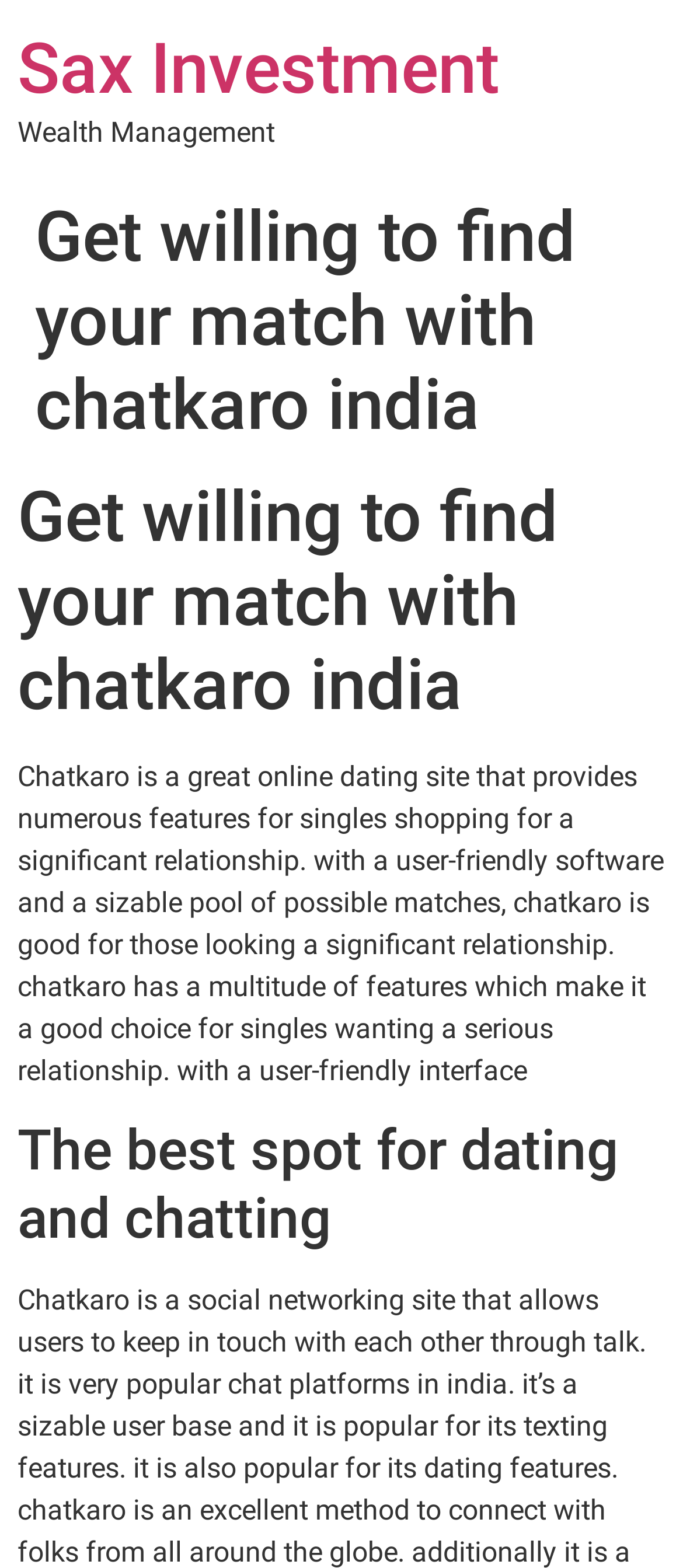Use a single word or phrase to answer the question: 
What is the characteristic of Chatkaro's software?

User-friendly